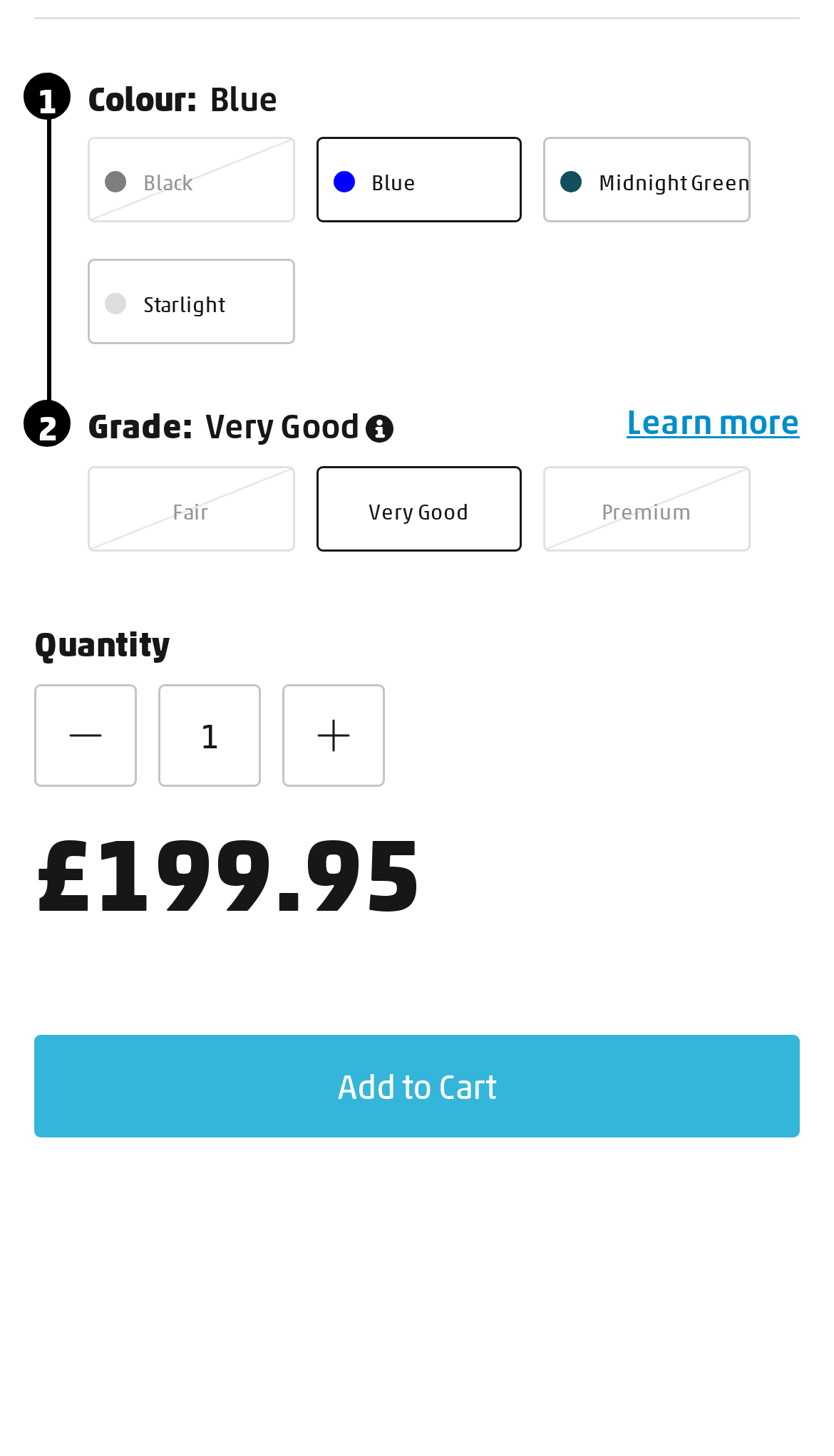Could you please study the image and provide a detailed answer to the question:
What is the current colour of the product?

The question can be answered by looking at the StaticText element with the text 'Colour:' and its adjacent link element with the text 'Blue', which suggests that the current colour of the product is Blue.